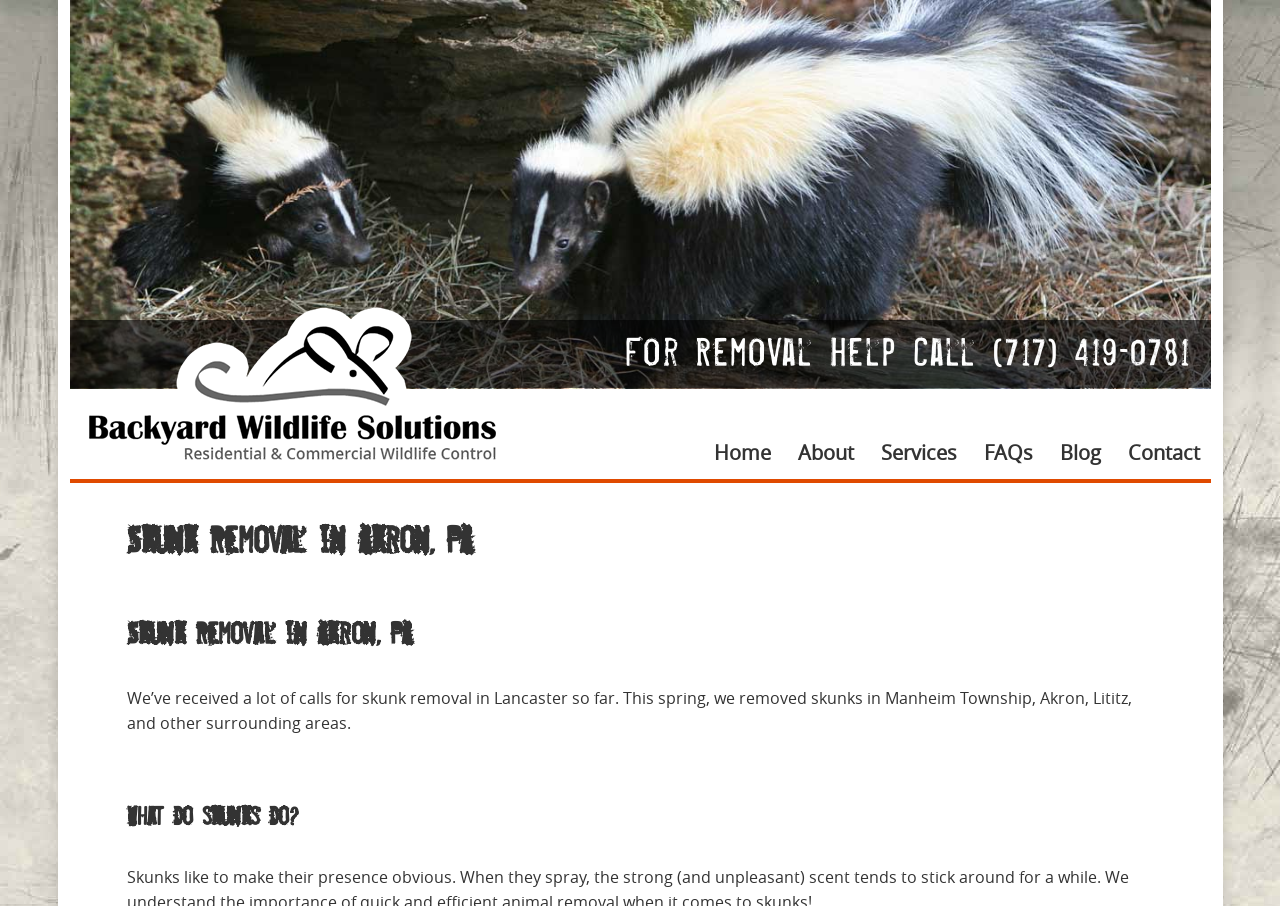Provide the bounding box coordinates for the area that should be clicked to complete the instruction: "Learn what skunks do".

[0.099, 0.884, 0.901, 0.919]